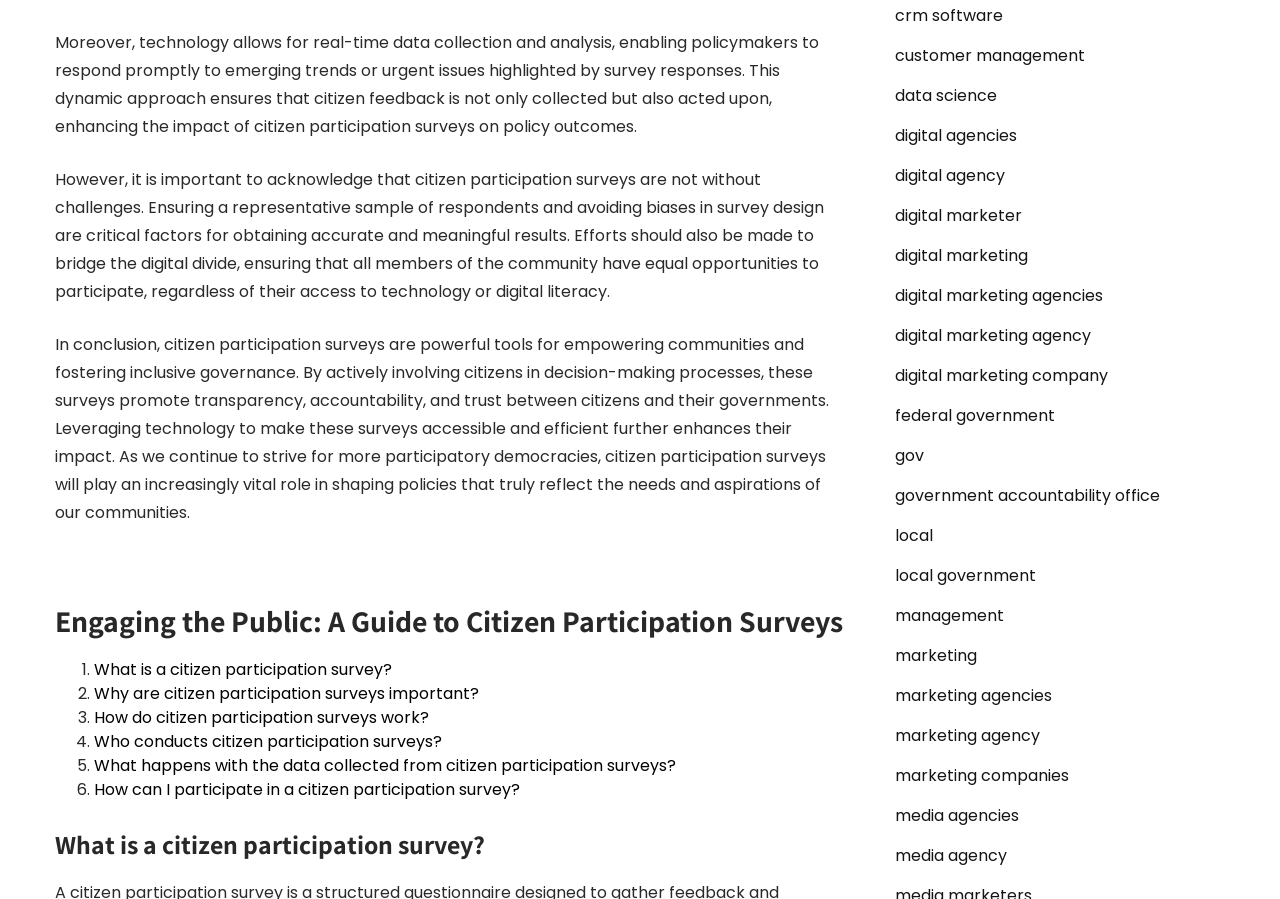Please specify the coordinates of the bounding box for the element that should be clicked to carry out this instruction: "Click on 'crm software'". The coordinates must be four float numbers between 0 and 1, formatted as [left, top, right, bottom].

[0.699, 0.004, 0.784, 0.031]